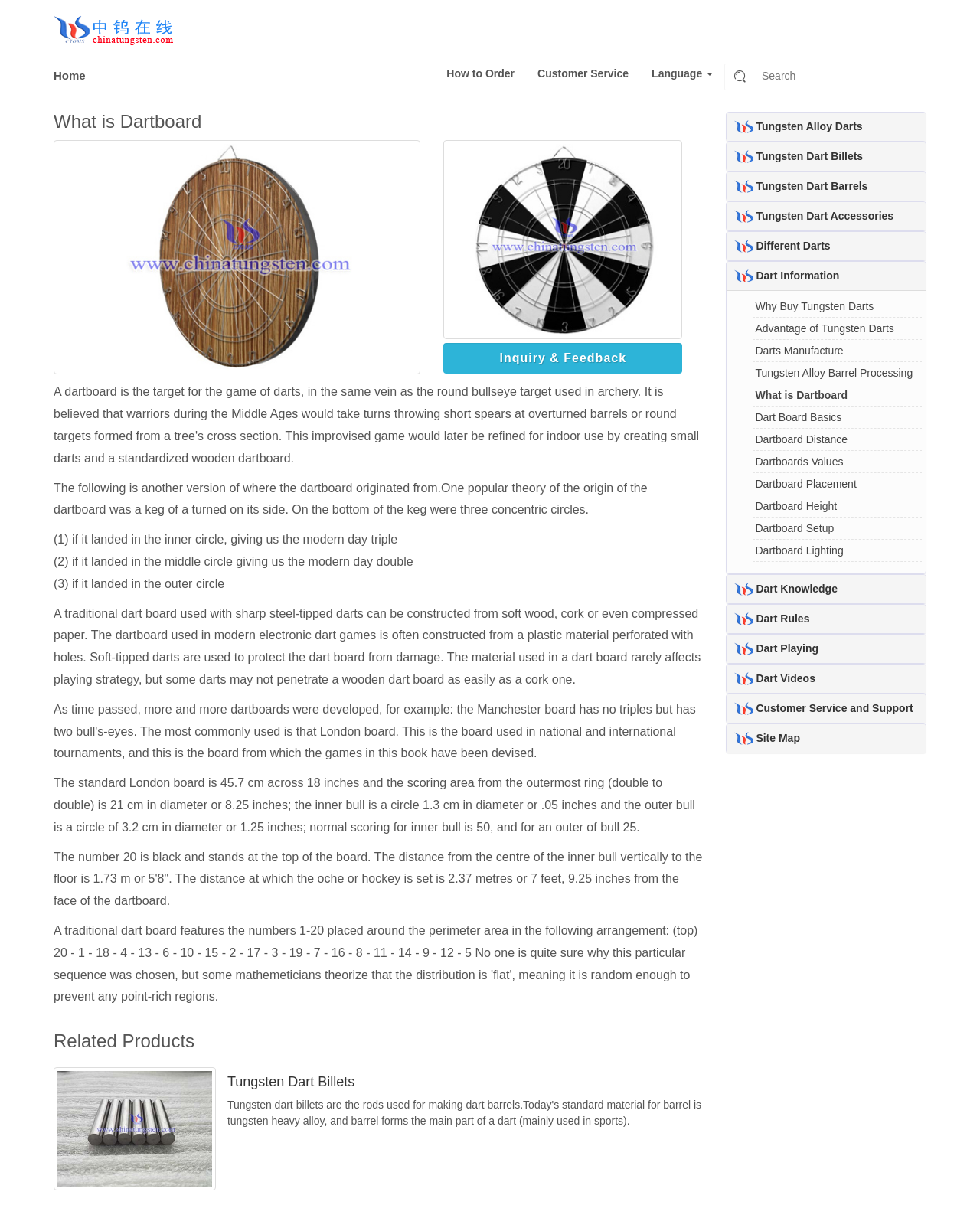What is the diameter of the standard London dartboard?
Using the visual information from the image, give a one-word or short-phrase answer.

45.7 cm